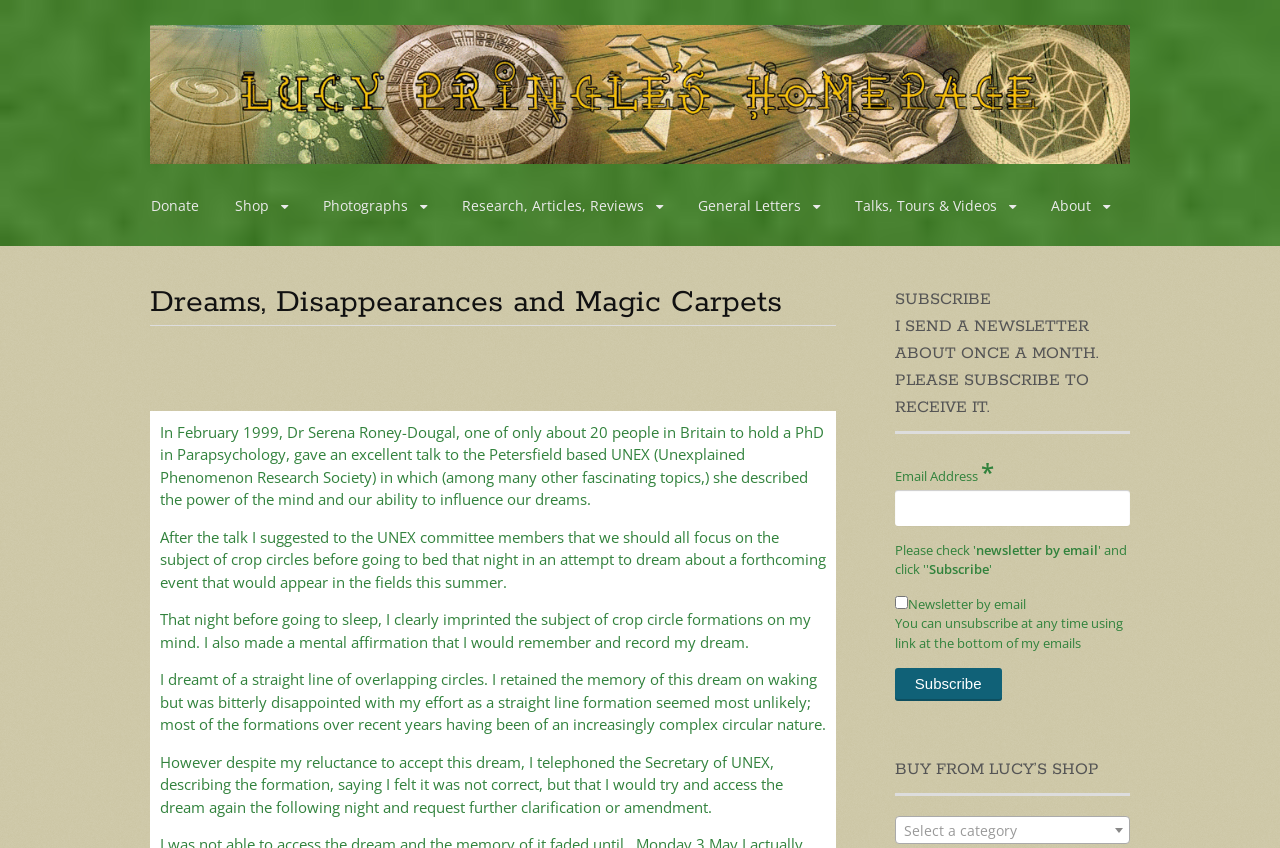How often does Lucy send newsletters?
Please provide an in-depth and detailed response to the question.

The frequency of the newsletter can be found in the text 'I SEND A NEWSLETTER ABOUT ONCE A MONTH. PLEASE SUBSCRIBE TO RECEIVE IT.' which explicitly states that Lucy sends newsletters once a month.